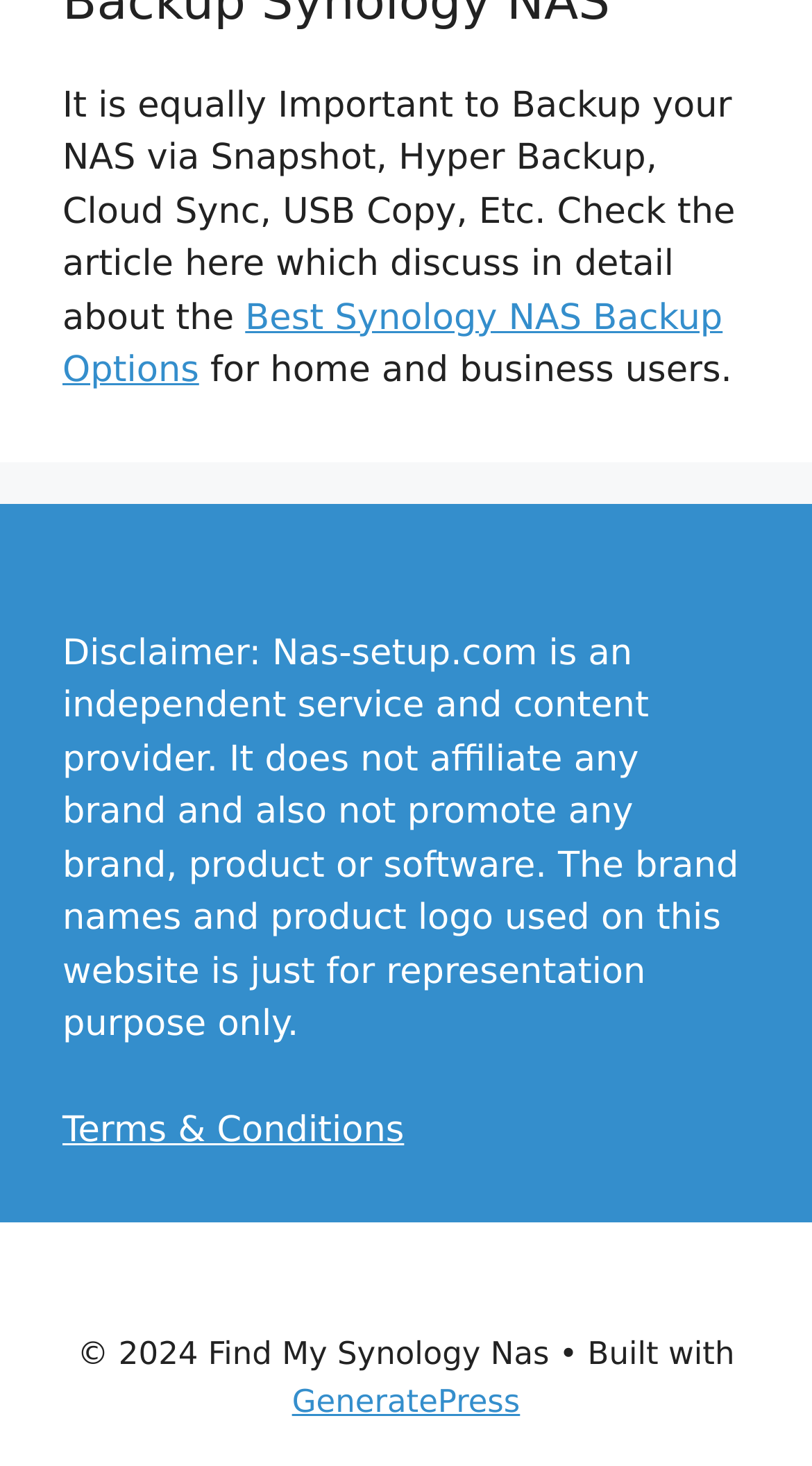What is the purpose of the website?
Please give a well-detailed answer to the question.

Based on the content of the webpage, it appears to be focused on providing information and resources related to setting up and using Synology NAS devices. The text mentions backup options and provides a link to an article discussing the best Synology NAS backup options, suggesting that the website is intended to assist users in setting up and managing their NAS devices.